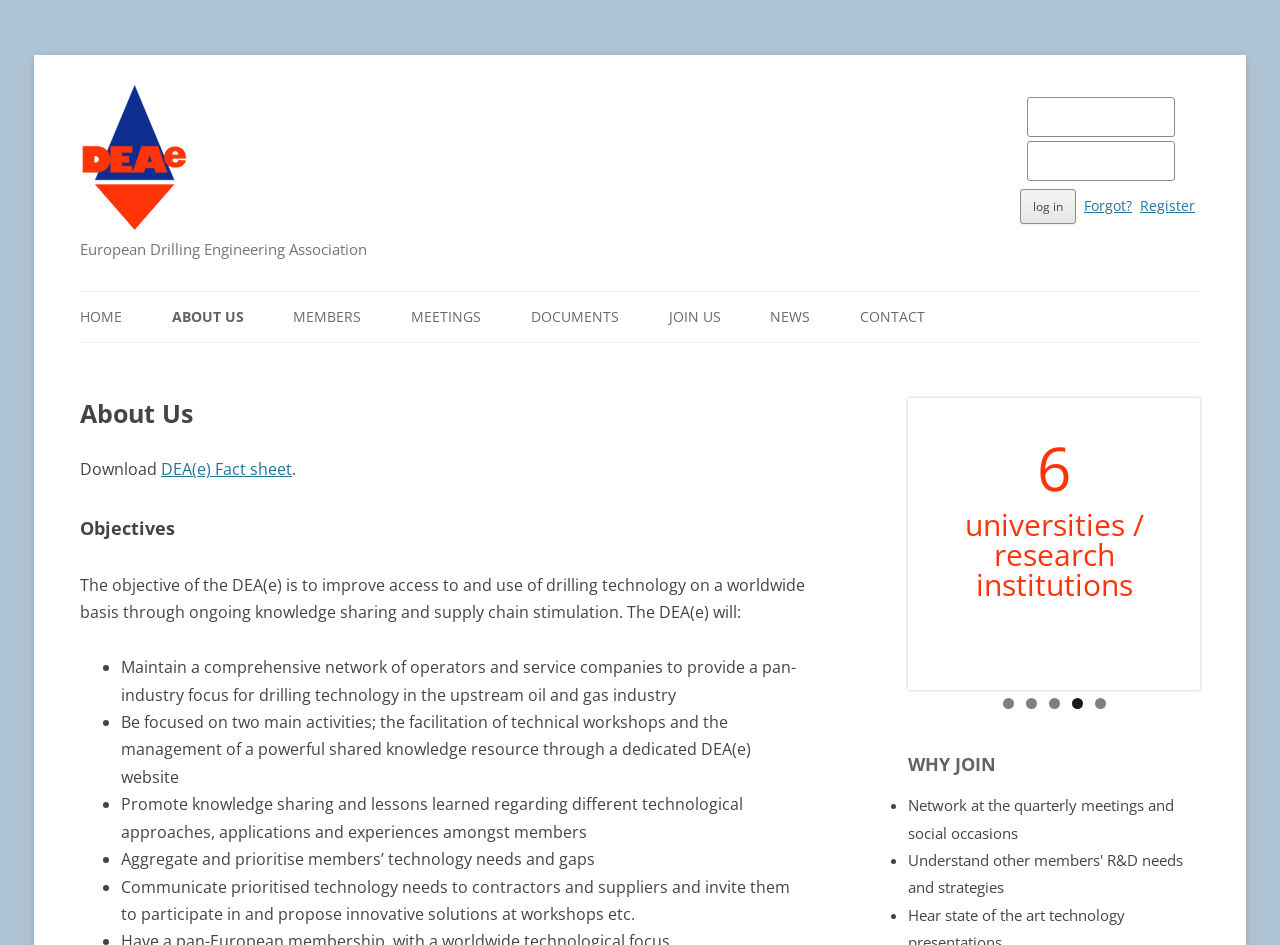Give a one-word or short-phrase answer to the following question: 
What is the benefit of joining the organization?

Network at quarterly meetings